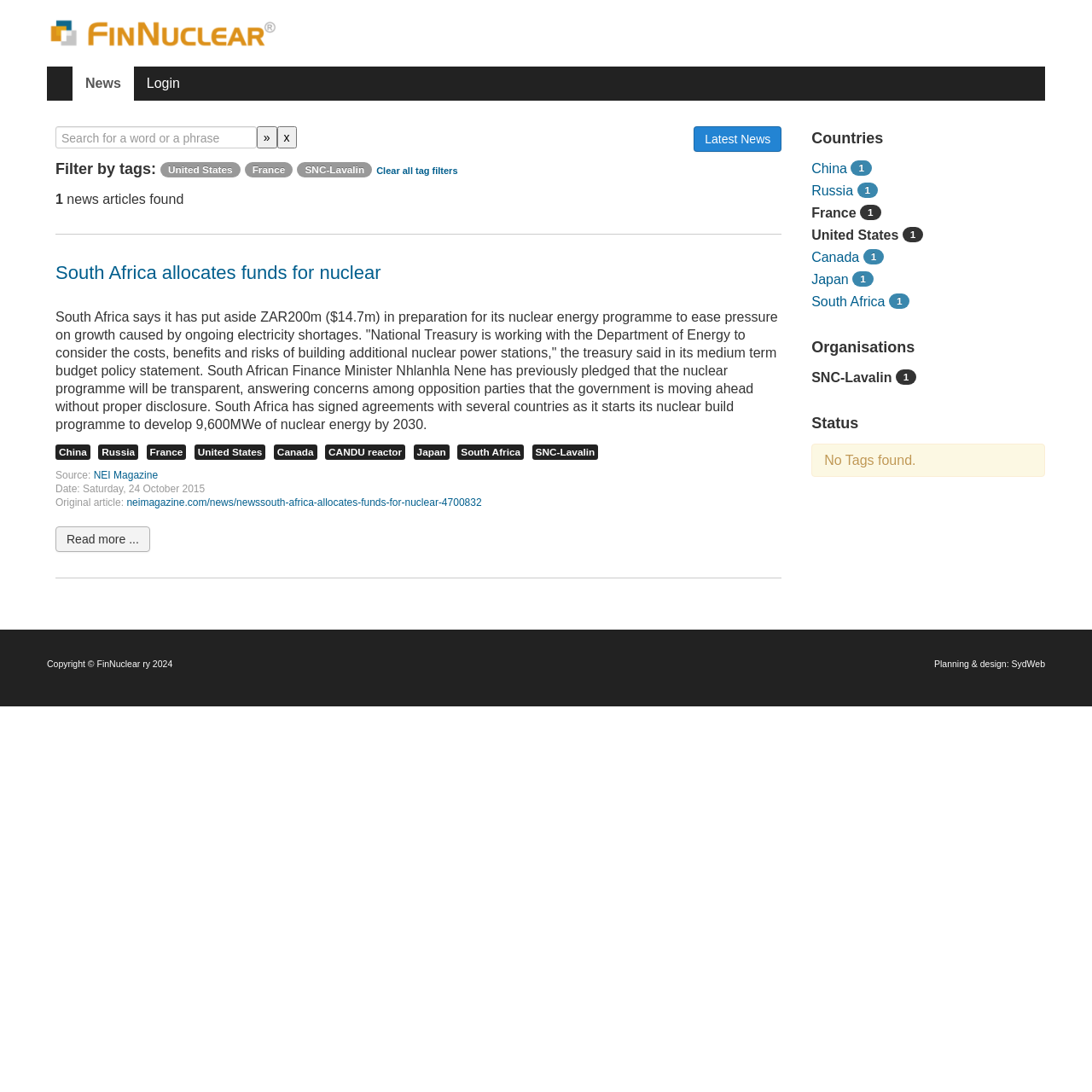Please identify the bounding box coordinates for the region that you need to click to follow this instruction: "View news from China".

[0.743, 0.145, 0.776, 0.165]